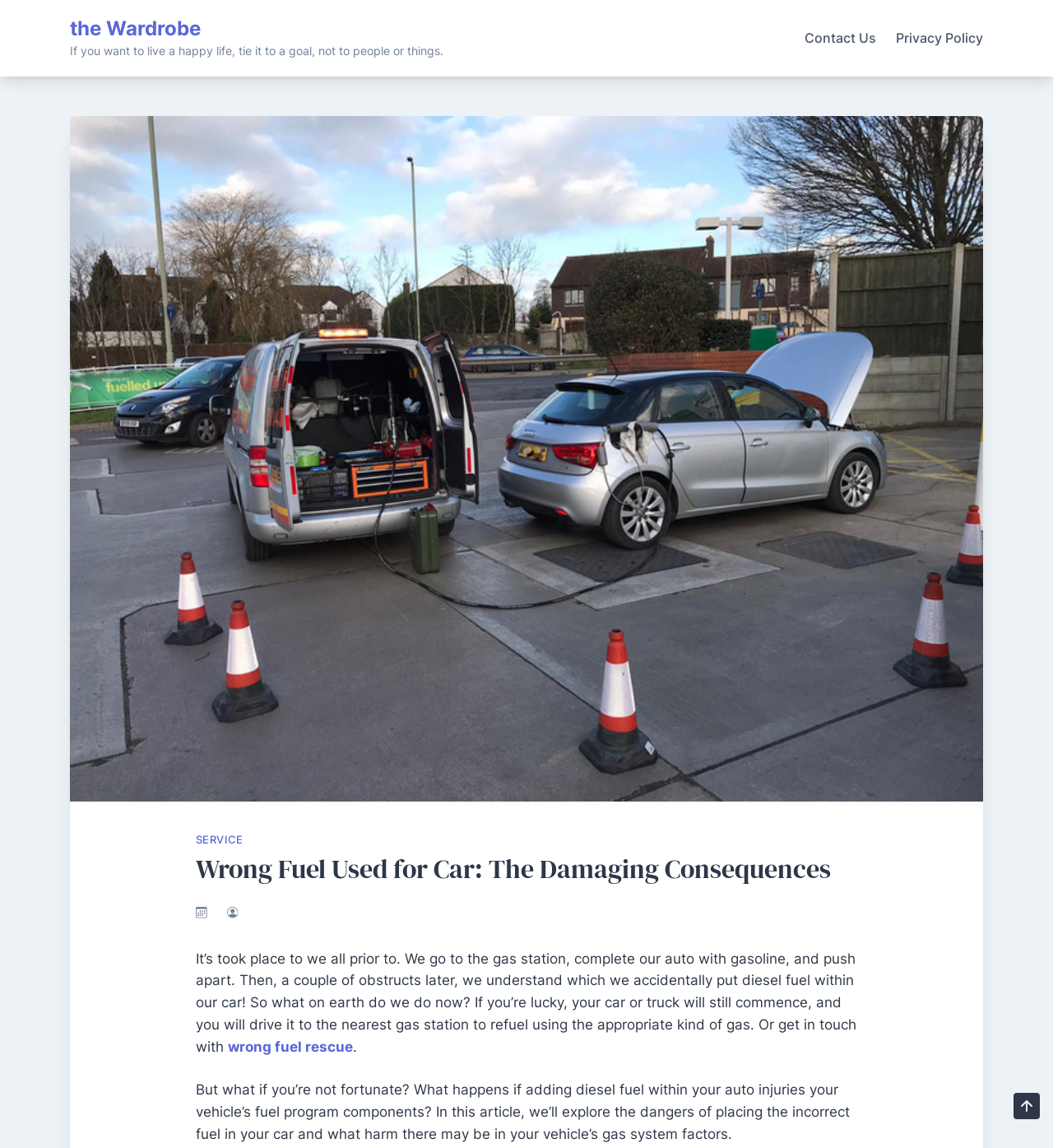What is the quote on the top of the page?
Your answer should be a single word or phrase derived from the screenshot.

If you want to live a happy life, tie it to a goal, not to people or things.